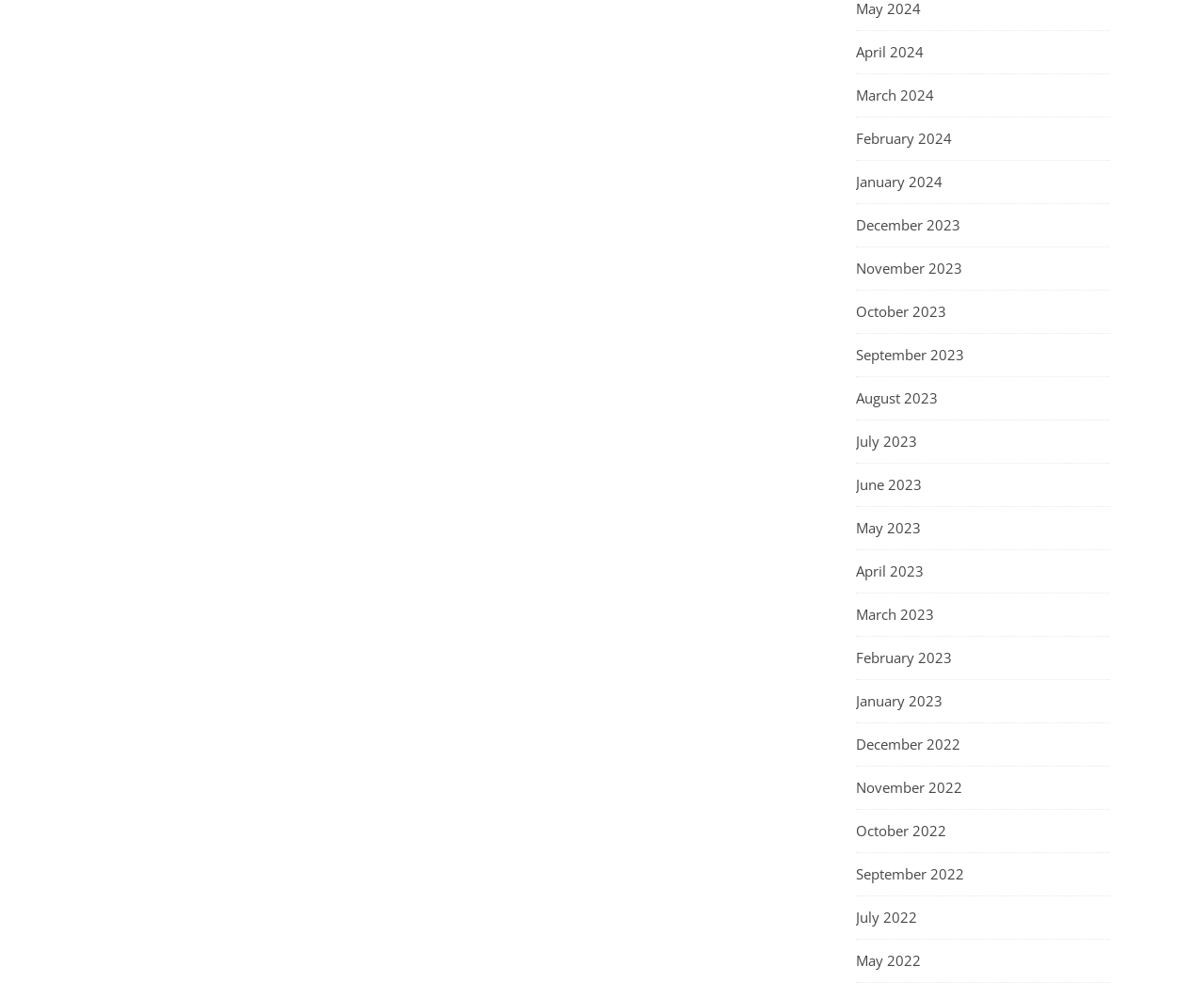Identify the bounding box coordinates of the area that should be clicked in order to complete the given instruction: "view April 2024". The bounding box coordinates should be four float numbers between 0 and 1, i.e., [left, top, right, bottom].

[0.711, 0.031, 0.767, 0.073]